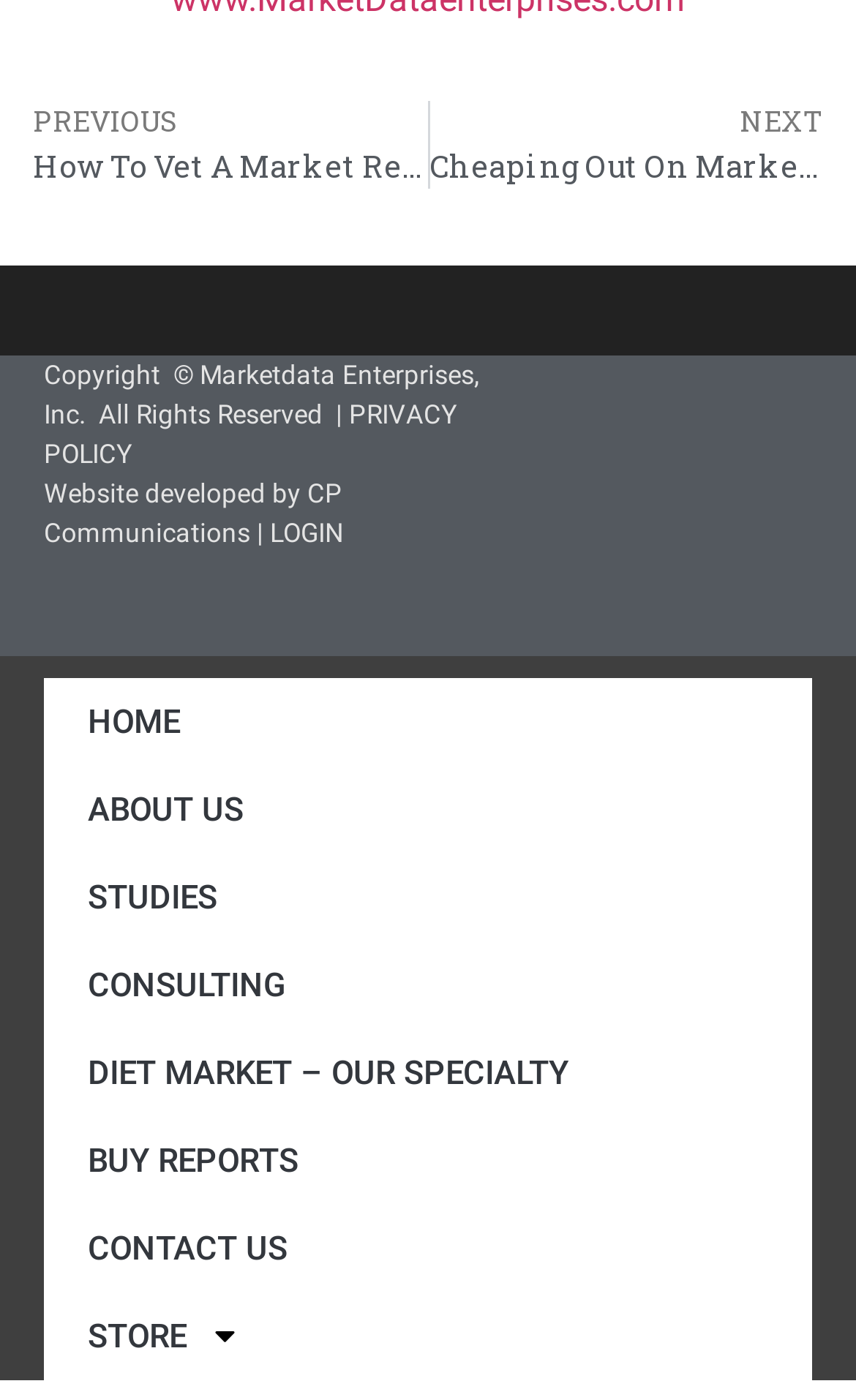Please identify the bounding box coordinates of the element on the webpage that should be clicked to follow this instruction: "view privacy policy". The bounding box coordinates should be given as four float numbers between 0 and 1, formatted as [left, top, right, bottom].

[0.051, 0.285, 0.533, 0.336]